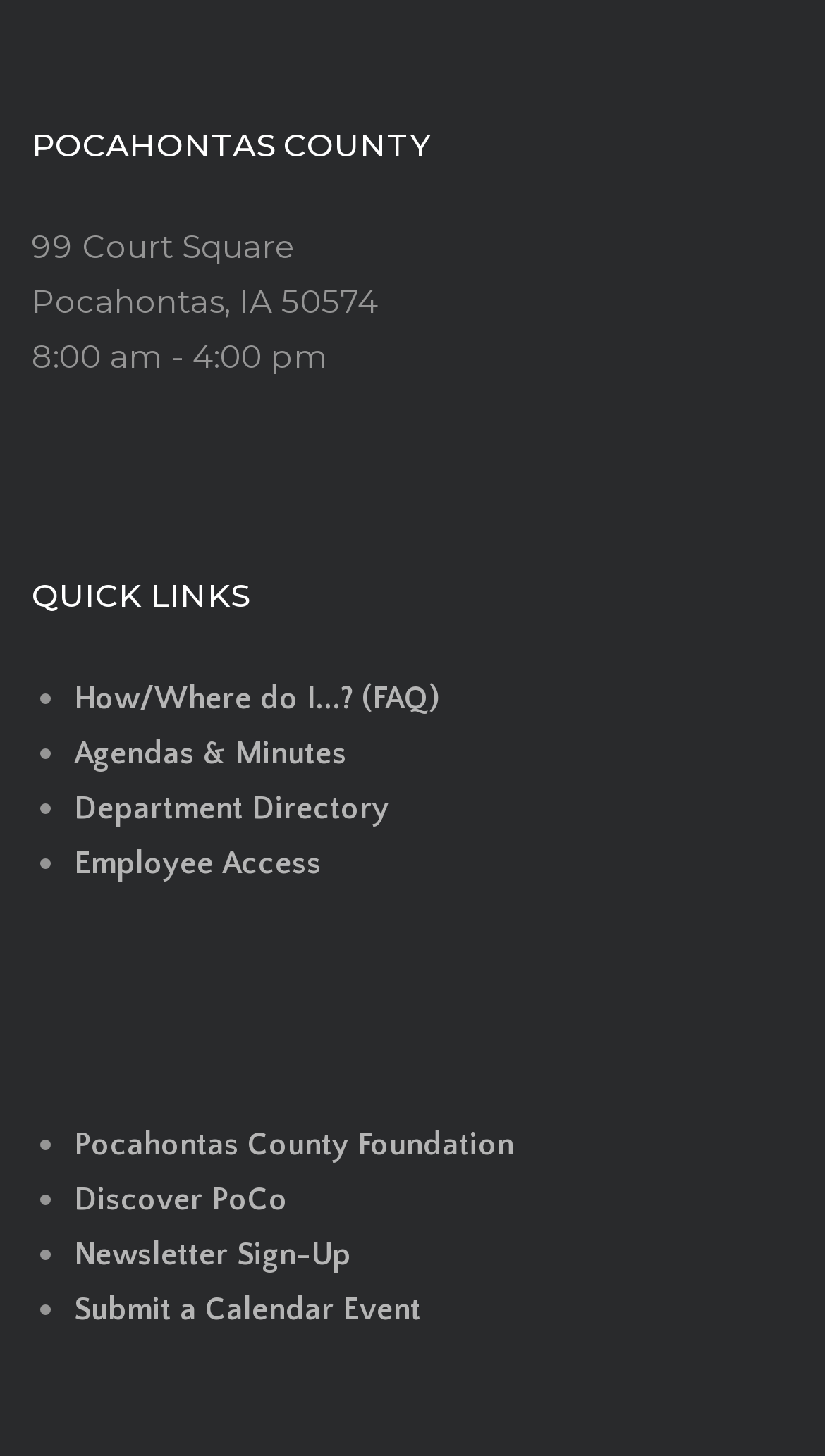Identify the bounding box coordinates of the specific part of the webpage to click to complete this instruction: "Submit a Calendar Event".

[0.09, 0.888, 0.51, 0.912]